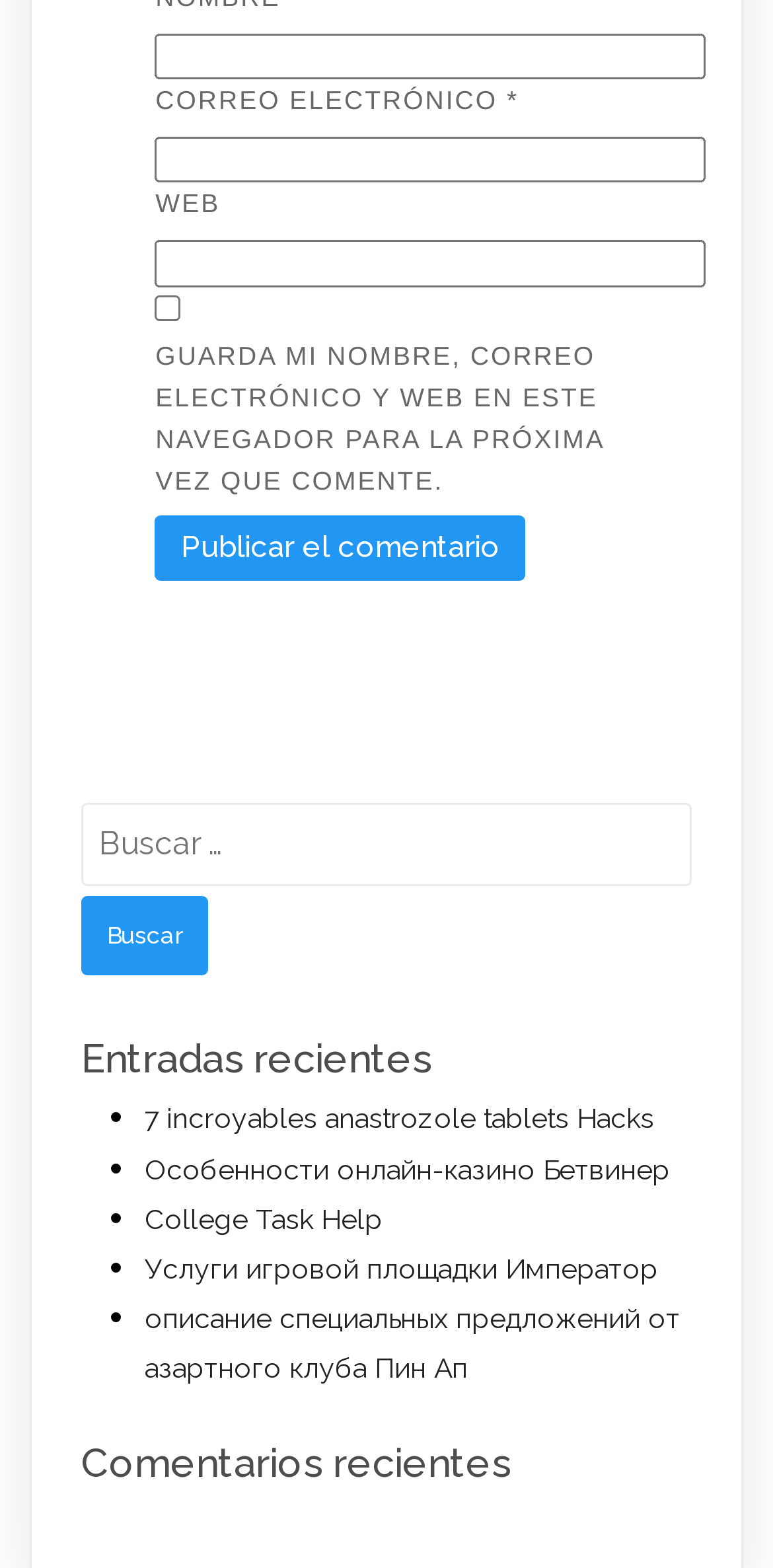Identify the bounding box coordinates of the clickable region required to complete the instruction: "Input your email". The coordinates should be given as four float numbers within the range of 0 and 1, i.e., [left, top, right, bottom].

[0.201, 0.087, 0.914, 0.117]